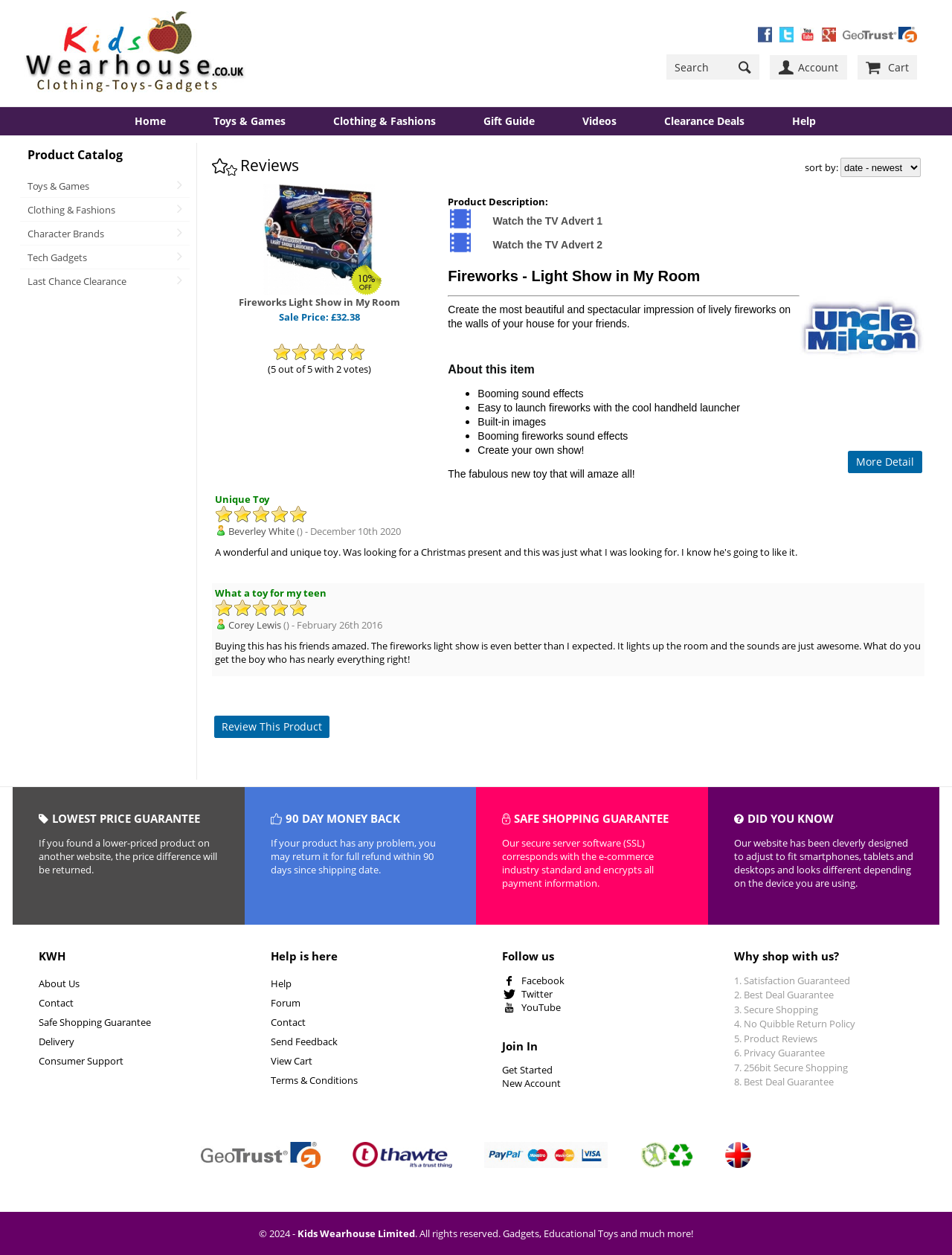Please identify the bounding box coordinates of the element's region that needs to be clicked to fulfill the following instruction: "Search for products". The bounding box coordinates should consist of four float numbers between 0 and 1, i.e., [left, top, right, bottom].

[0.7, 0.044, 0.767, 0.064]